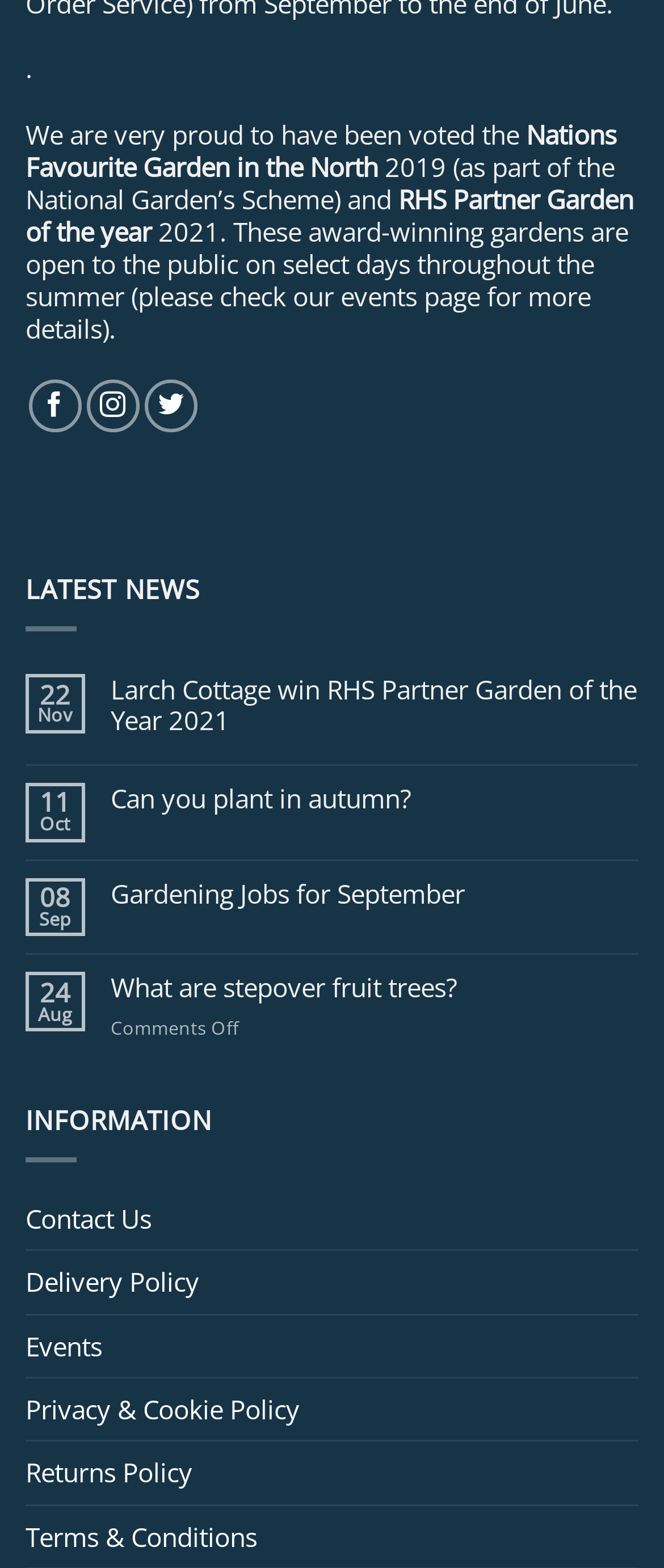Please specify the bounding box coordinates of the clickable region to carry out the following instruction: "Check the Events page". The coordinates should be four float numbers between 0 and 1, in the format [left, top, right, bottom].

[0.038, 0.839, 0.154, 0.878]